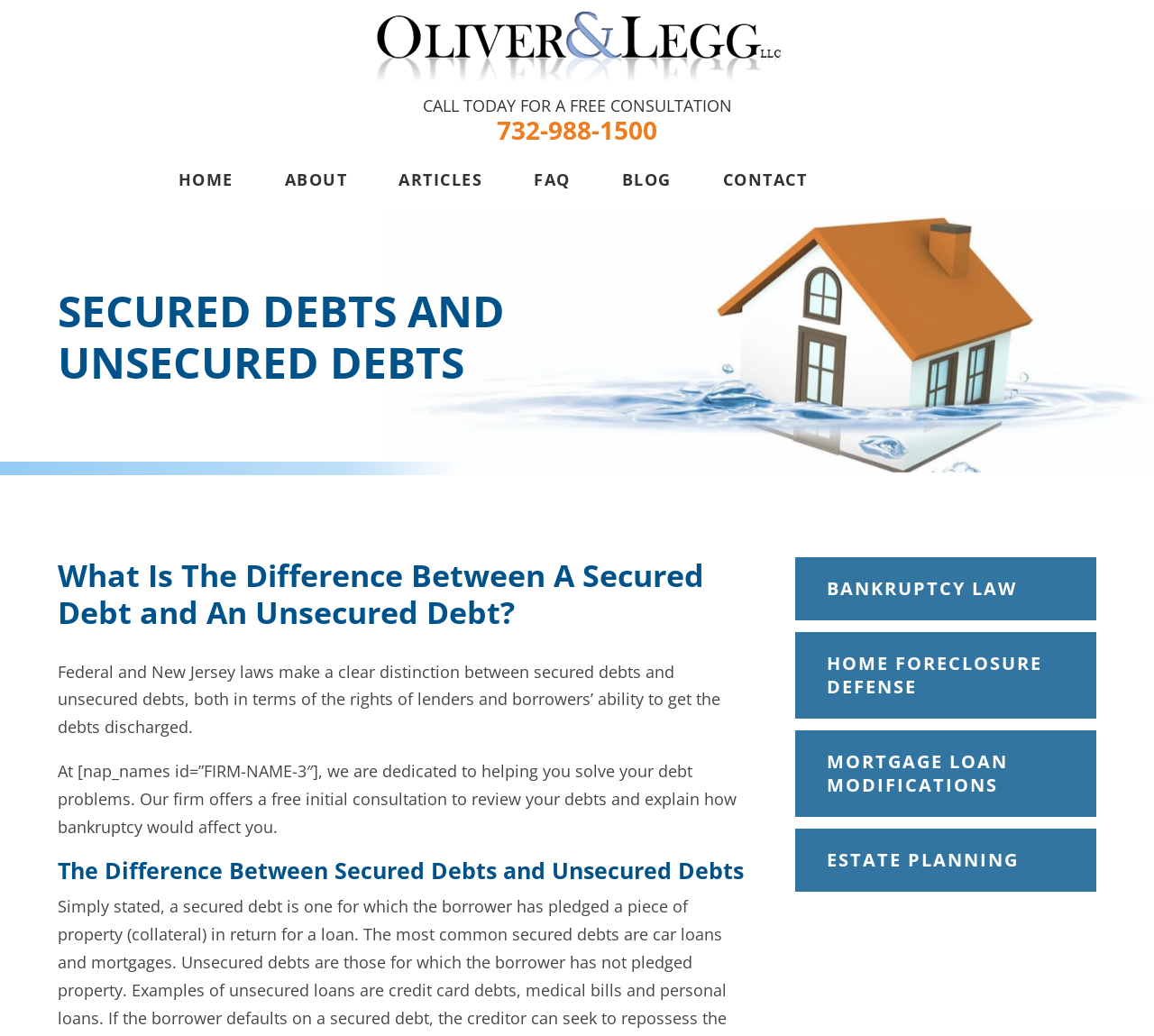Identify the bounding box for the described UI element. Provide the coordinates in (top-left x, top-left y, bottom-right x, bottom-right y) format with values ranging from 0 to 1: Home

[0.154, 0.162, 0.202, 0.183]